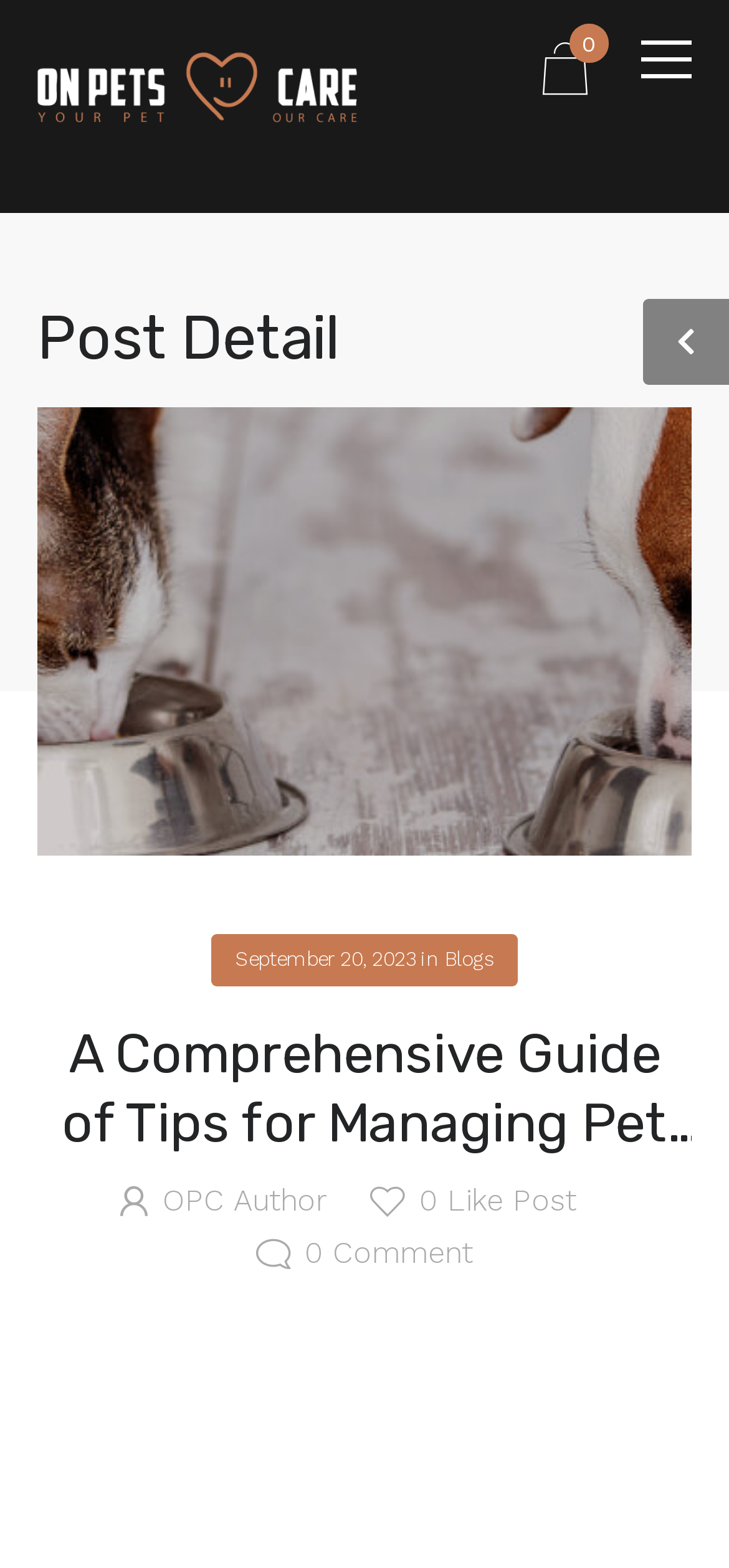Find the bounding box coordinates corresponding to the UI element with the description: "Blogs". The coordinates should be formatted as [left, top, right, bottom], with values as floats between 0 and 1.

[0.609, 0.605, 0.679, 0.619]